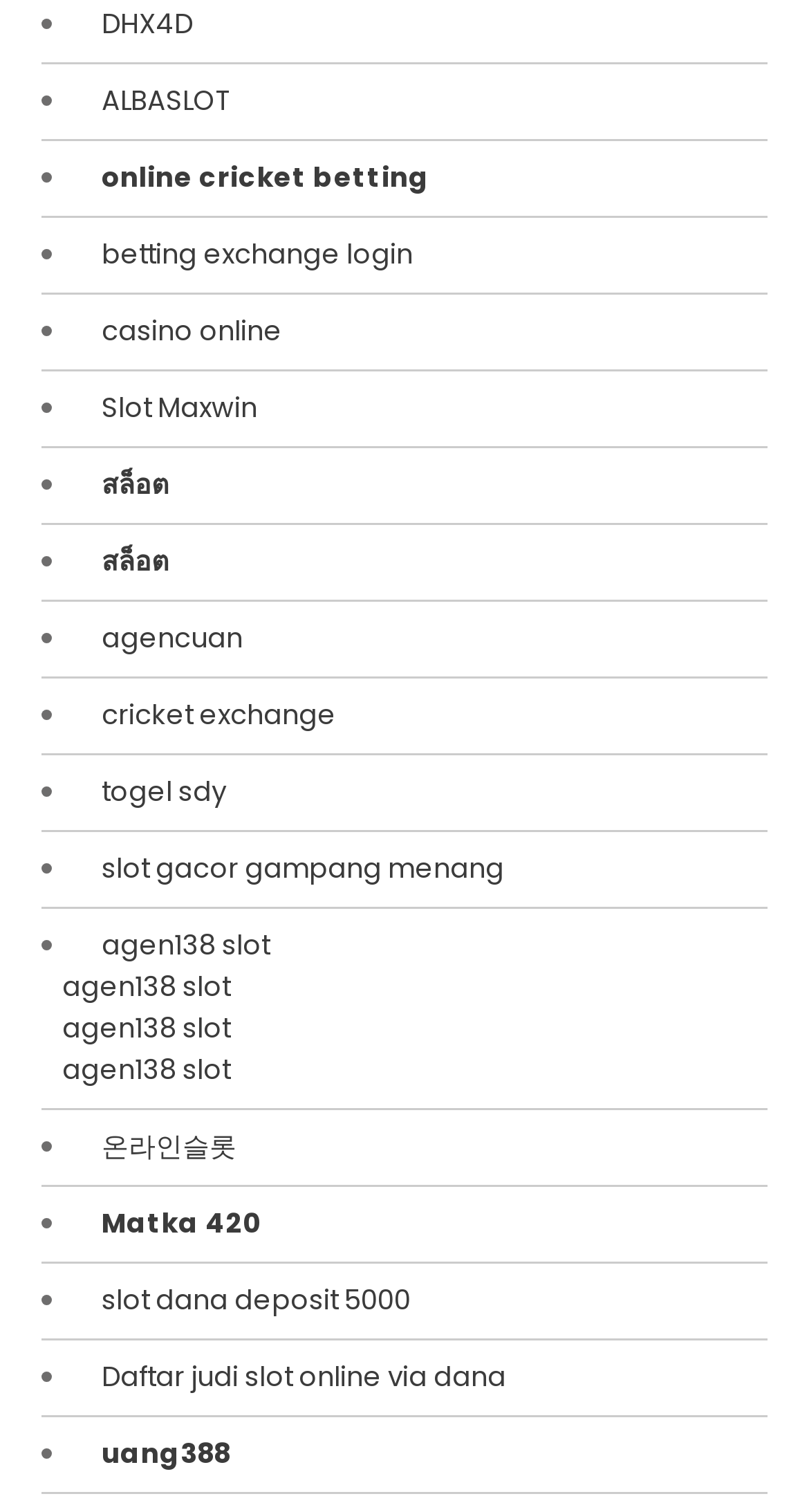Provide the bounding box coordinates for the UI element described in this sentence: "cricket exchange". The coordinates should be four float values between 0 and 1, i.e., [left, top, right, bottom].

[0.1, 0.459, 0.415, 0.487]